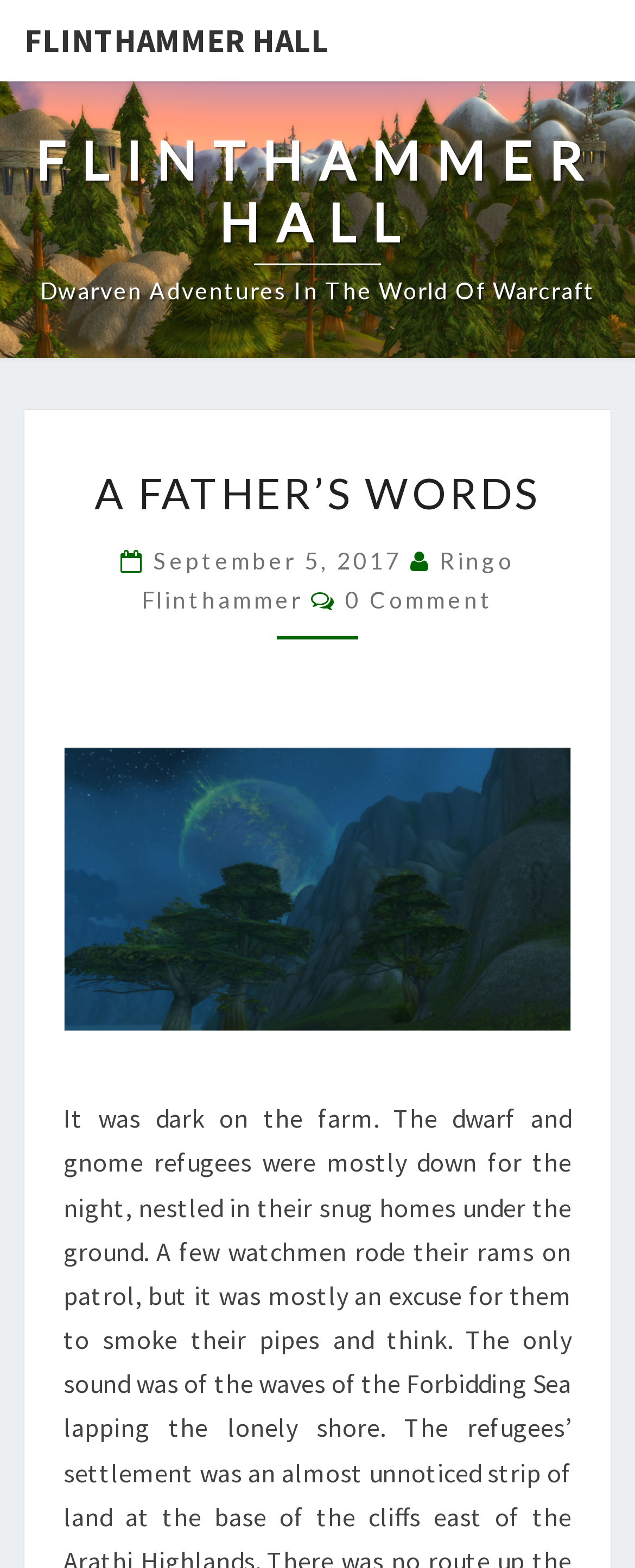Give a one-word or one-phrase response to the question: 
What is the name of the hall?

Flinthammer Hall